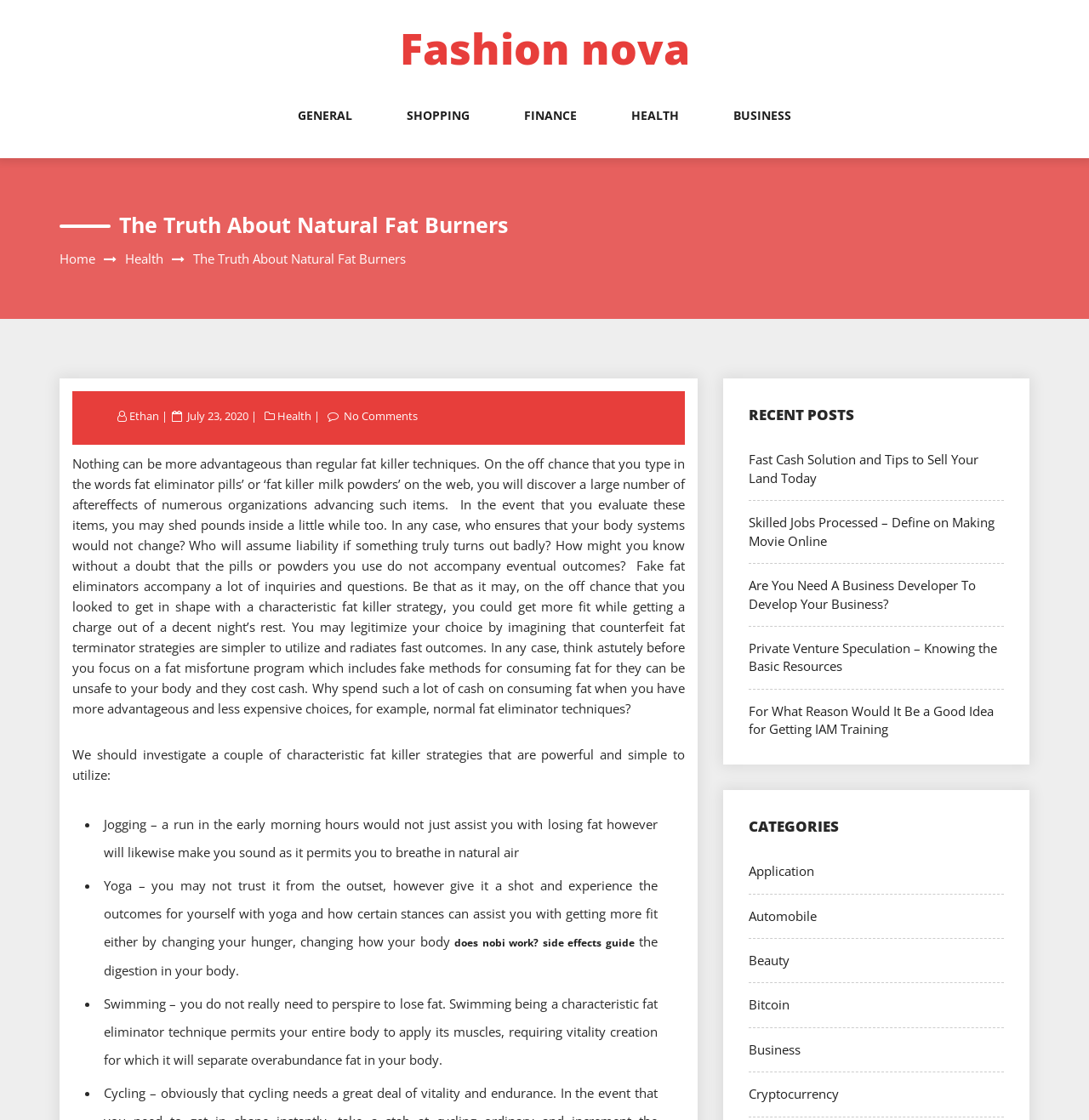Determine the bounding box coordinates for the element that should be clicked to follow this instruction: "Go to HEALTH". The coordinates should be given as four float numbers between 0 and 1, in the format [left, top, right, bottom].

[0.58, 0.096, 0.623, 0.141]